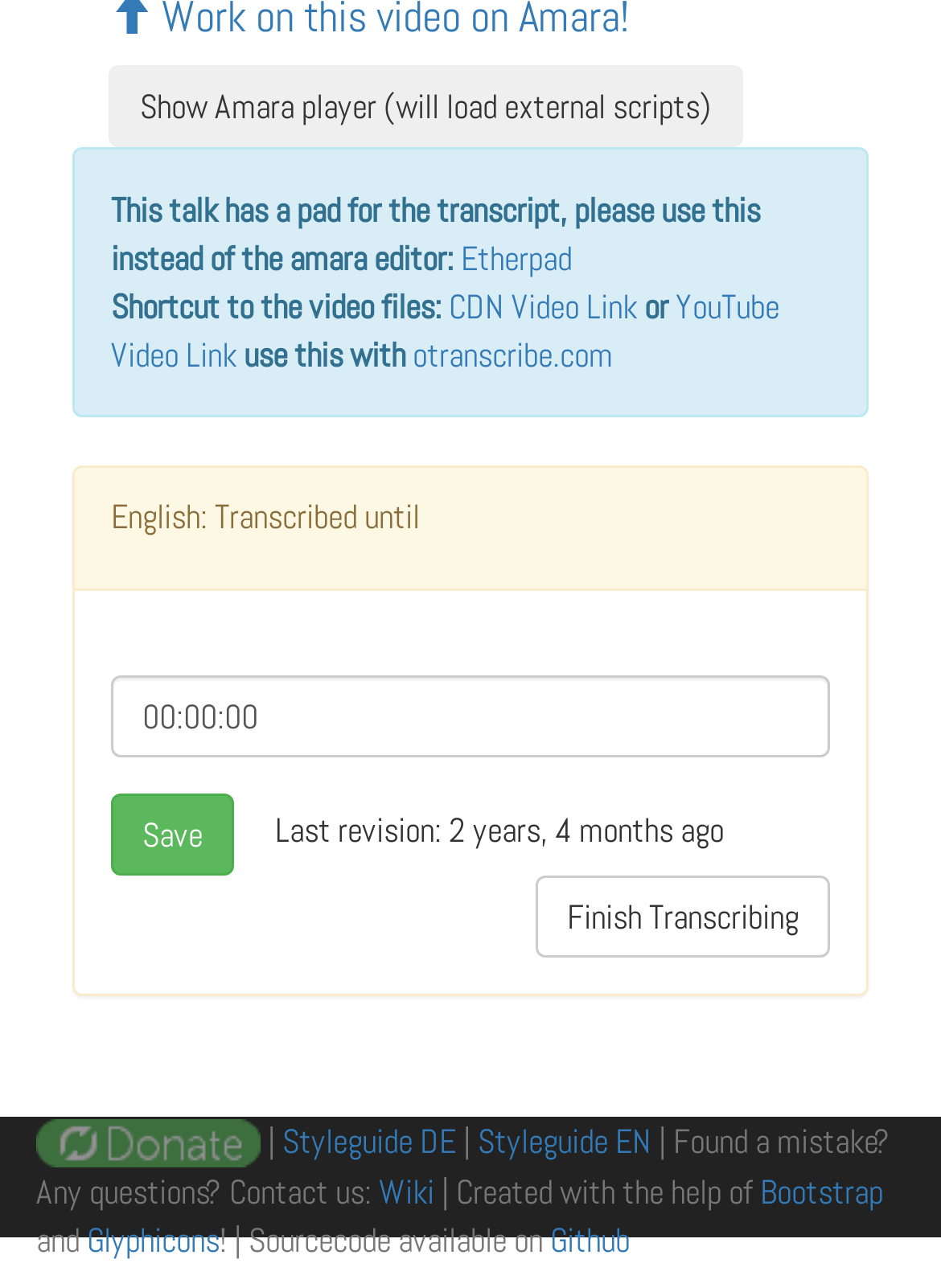Find the bounding box of the UI element described as: "input value="00:00:00" name="time_processed_transcribing" value="00:00:00"". The bounding box coordinates should be given as four float values between 0 and 1, i.e., [left, top, right, bottom].

[0.118, 0.524, 0.882, 0.588]